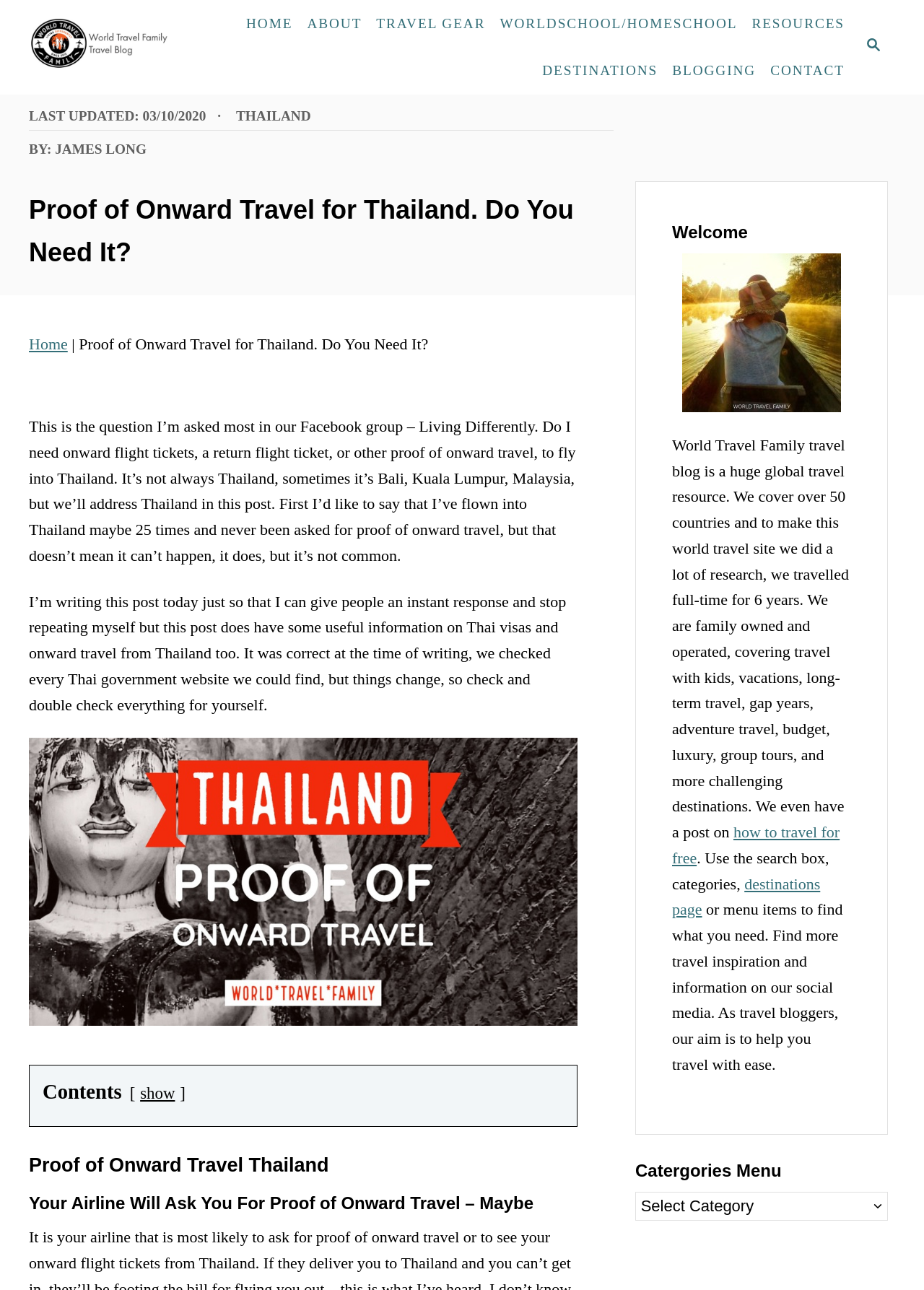Could you indicate the bounding box coordinates of the region to click in order to complete this instruction: "Visit the 'alexandria' page".

None